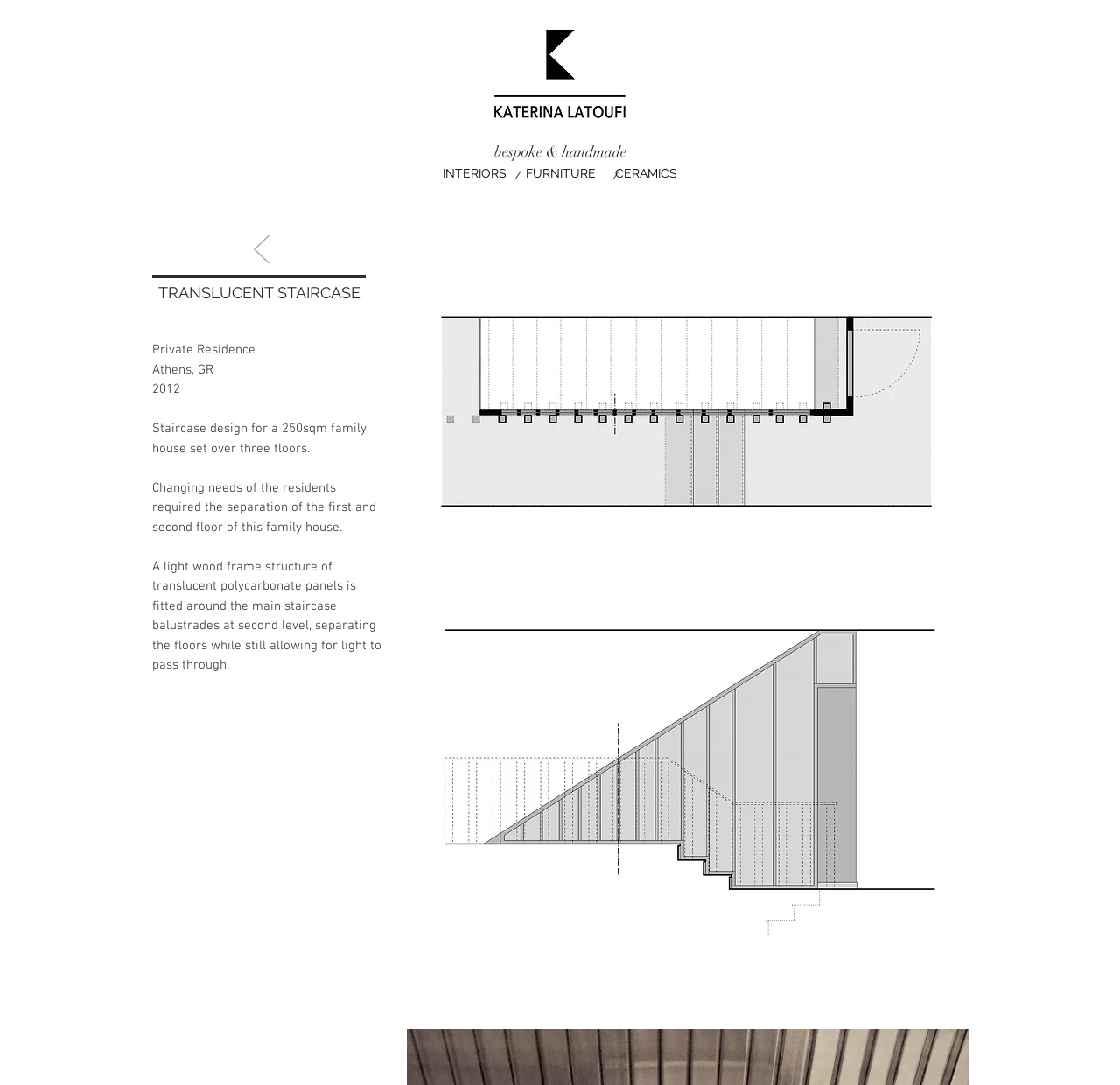Provide your answer in a single word or phrase: 
What material is used for the staircase structure?

Light wood frame